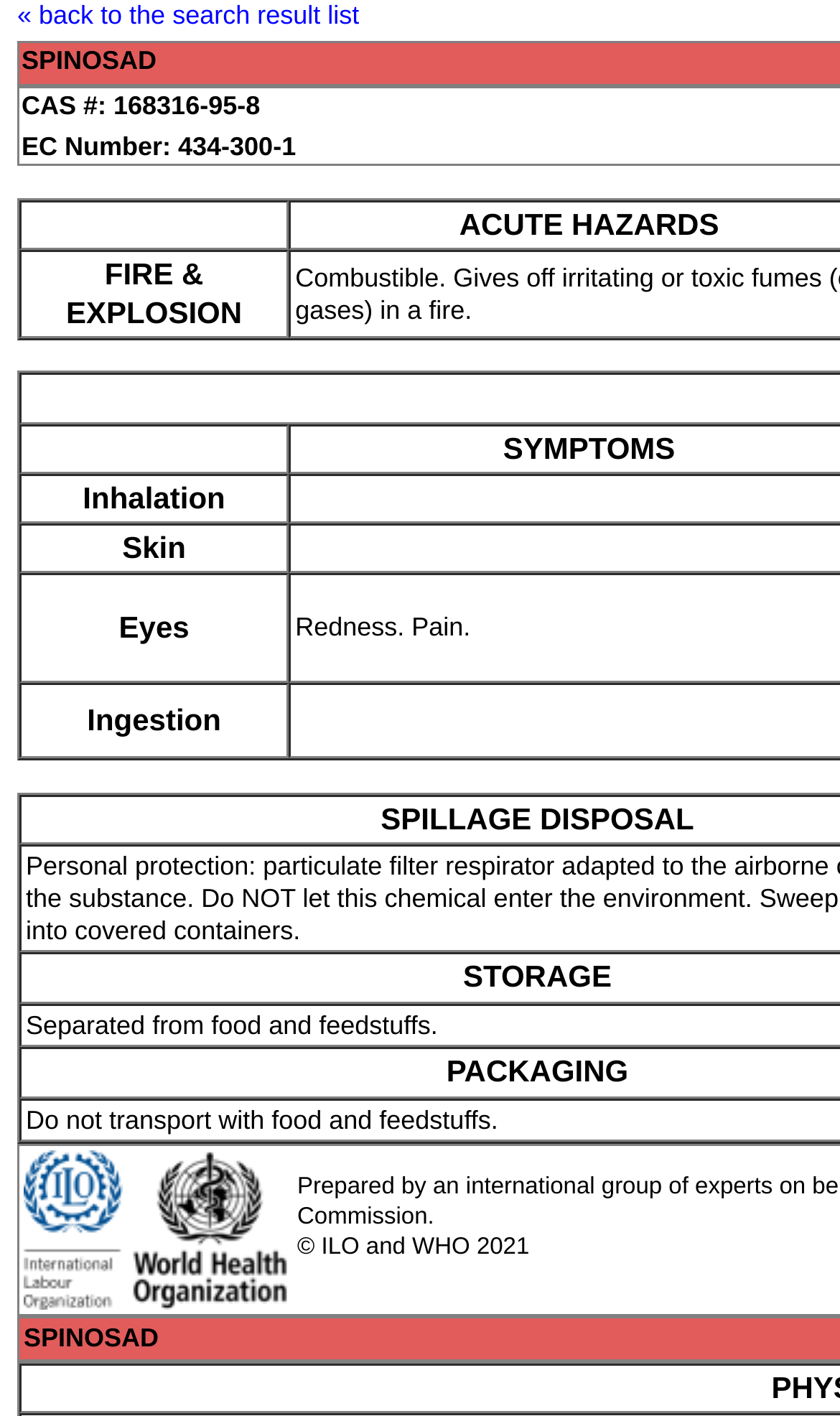Please give a one-word or short phrase response to the following question: 
How many columns are there in the grid?

2